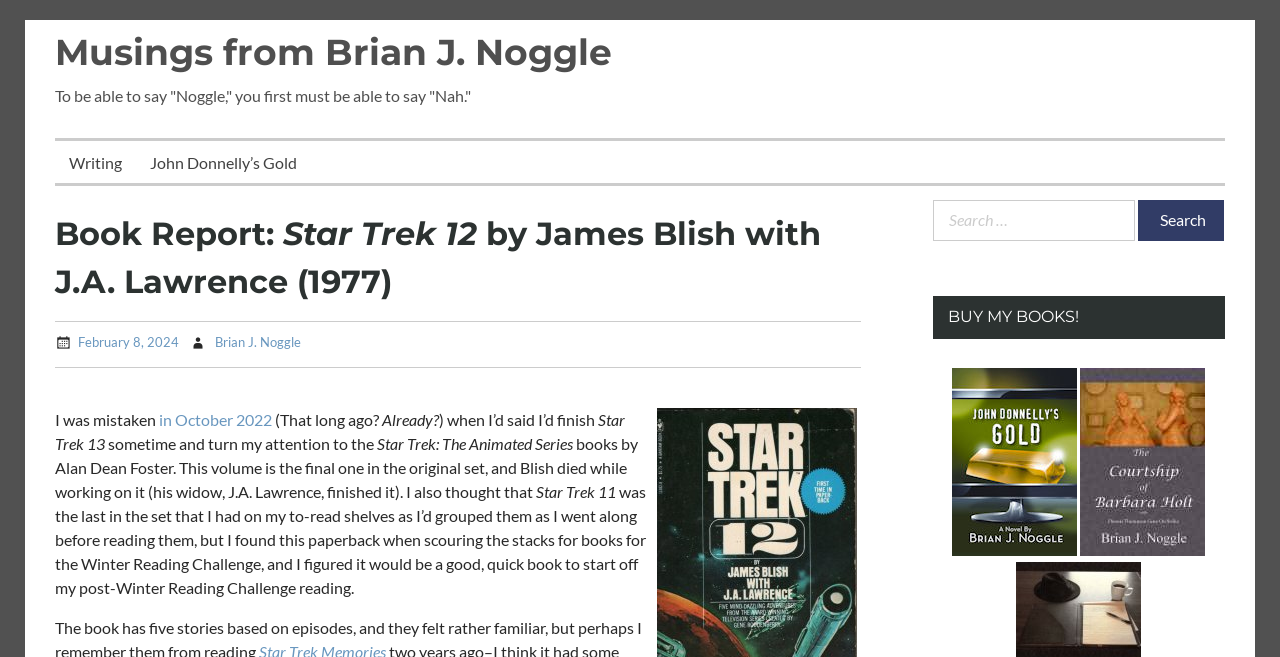Give a one-word or short phrase answer to this question: 
What is the author of the book being reported?

James Blish